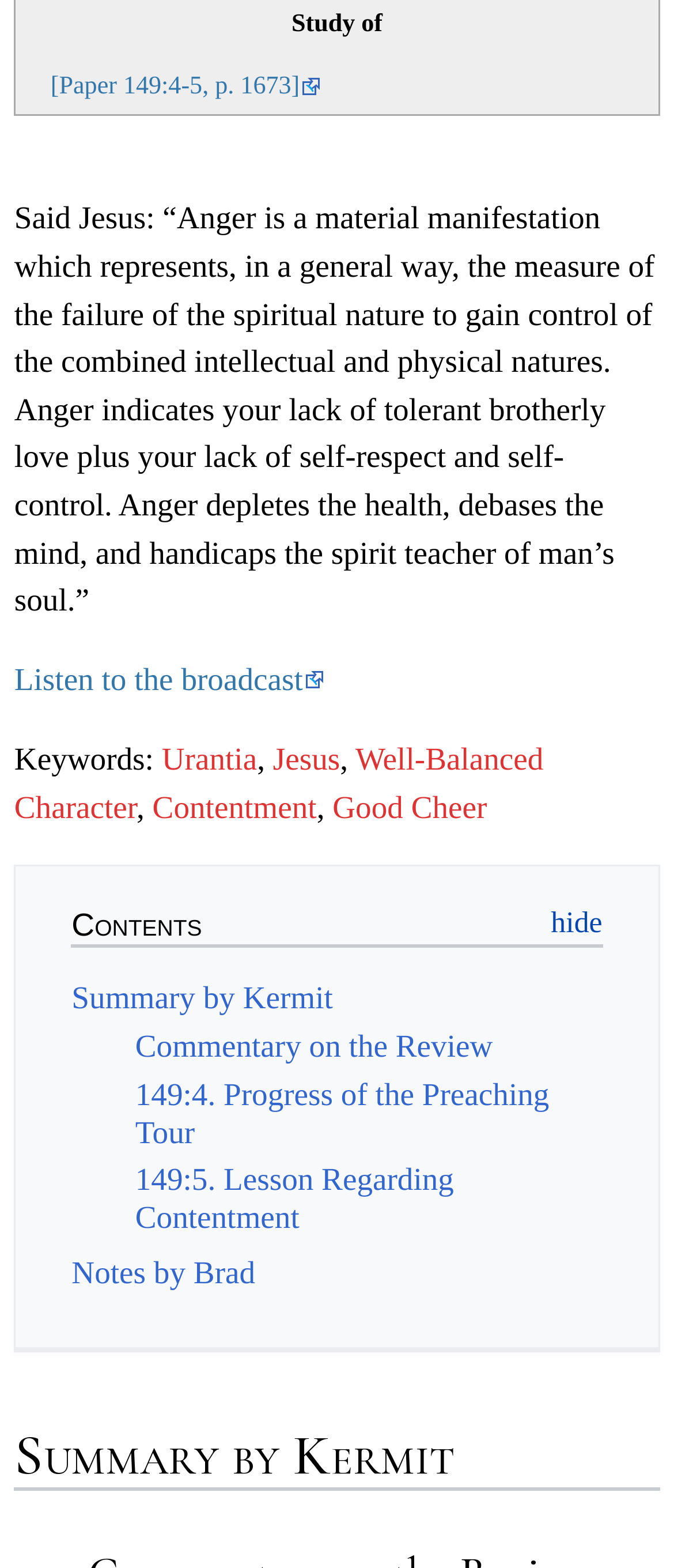What is the topic of the quote?
Please answer the question with as much detail and depth as you can.

The quote mentioned on the webpage is about anger, which is described as a material manifestation that represents the measure of the failure of the spiritual nature to gain control of the combined intellectual and physical natures.